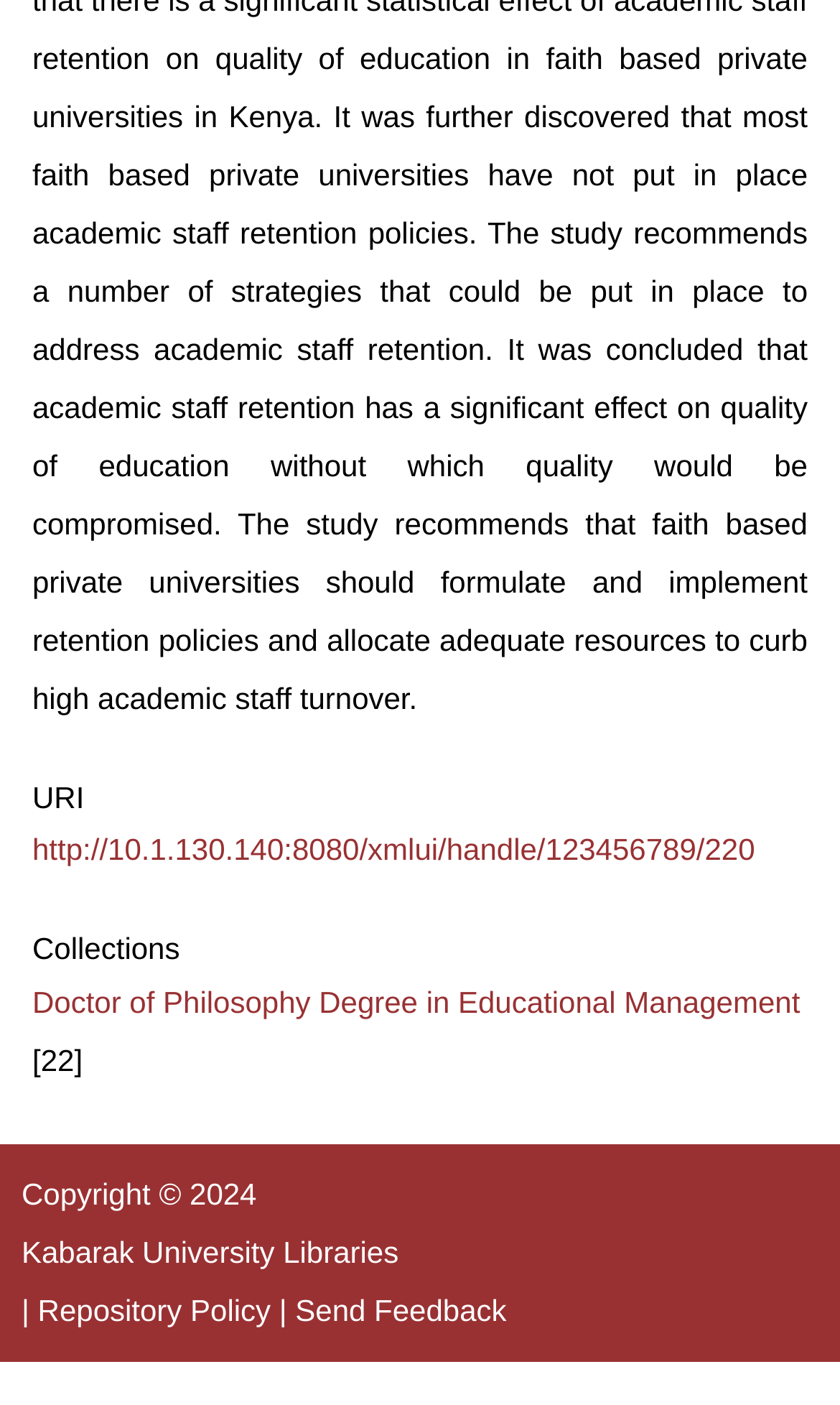What is the degree mentioned on the webpage?
Look at the screenshot and give a one-word or phrase answer.

Doctor of Philosophy